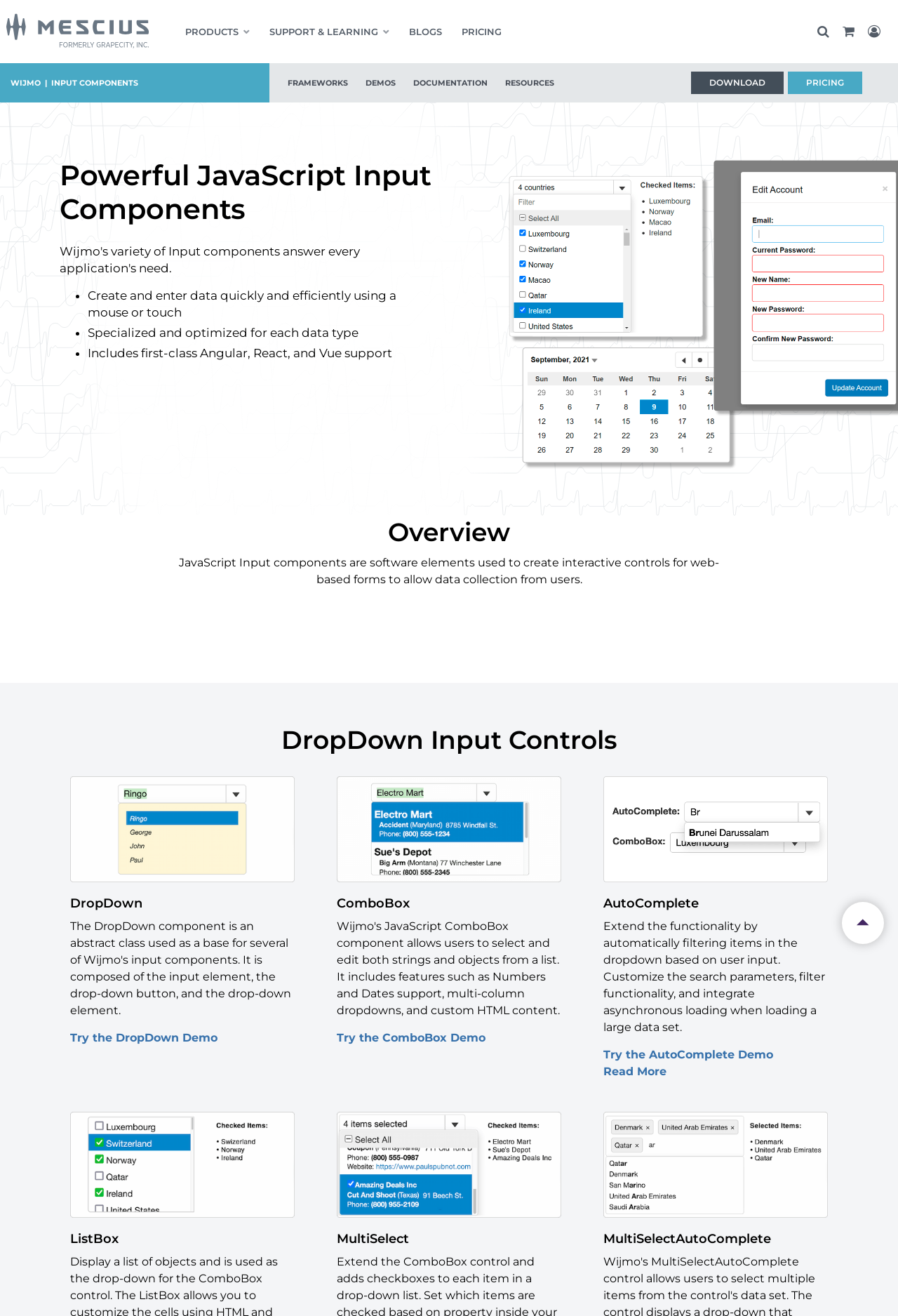Select the bounding box coordinates of the element I need to click to carry out the following instruction: "Go to the INPUT COMPONENTS page".

[0.057, 0.059, 0.154, 0.067]